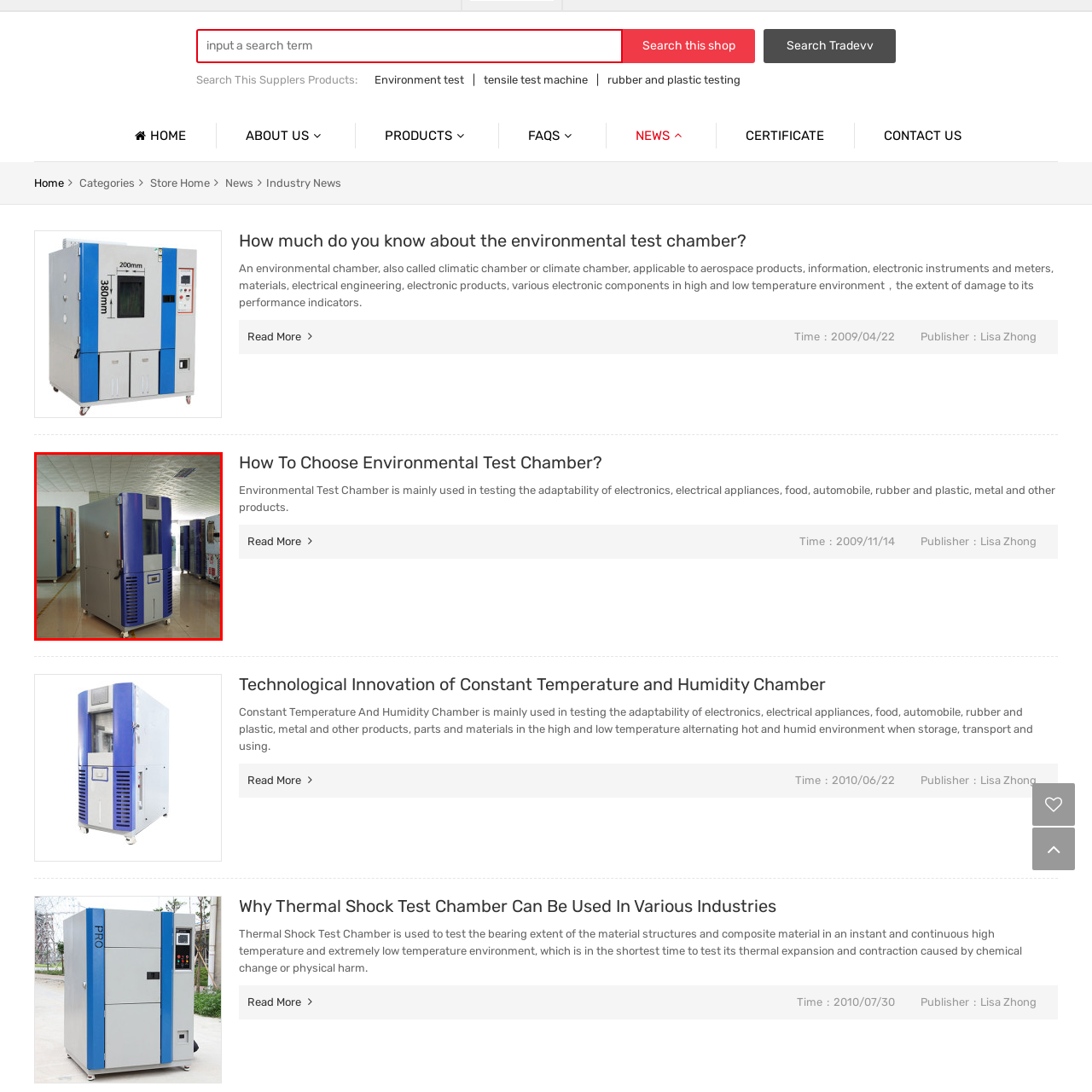What is displayed on the front of the chamber?
Assess the image contained within the red bounding box and give a detailed answer based on the visual elements present in the image.

The front display of the Environmental Test Chamber likely includes digital controls, allowing users to set specific environmental conditions for testing products.